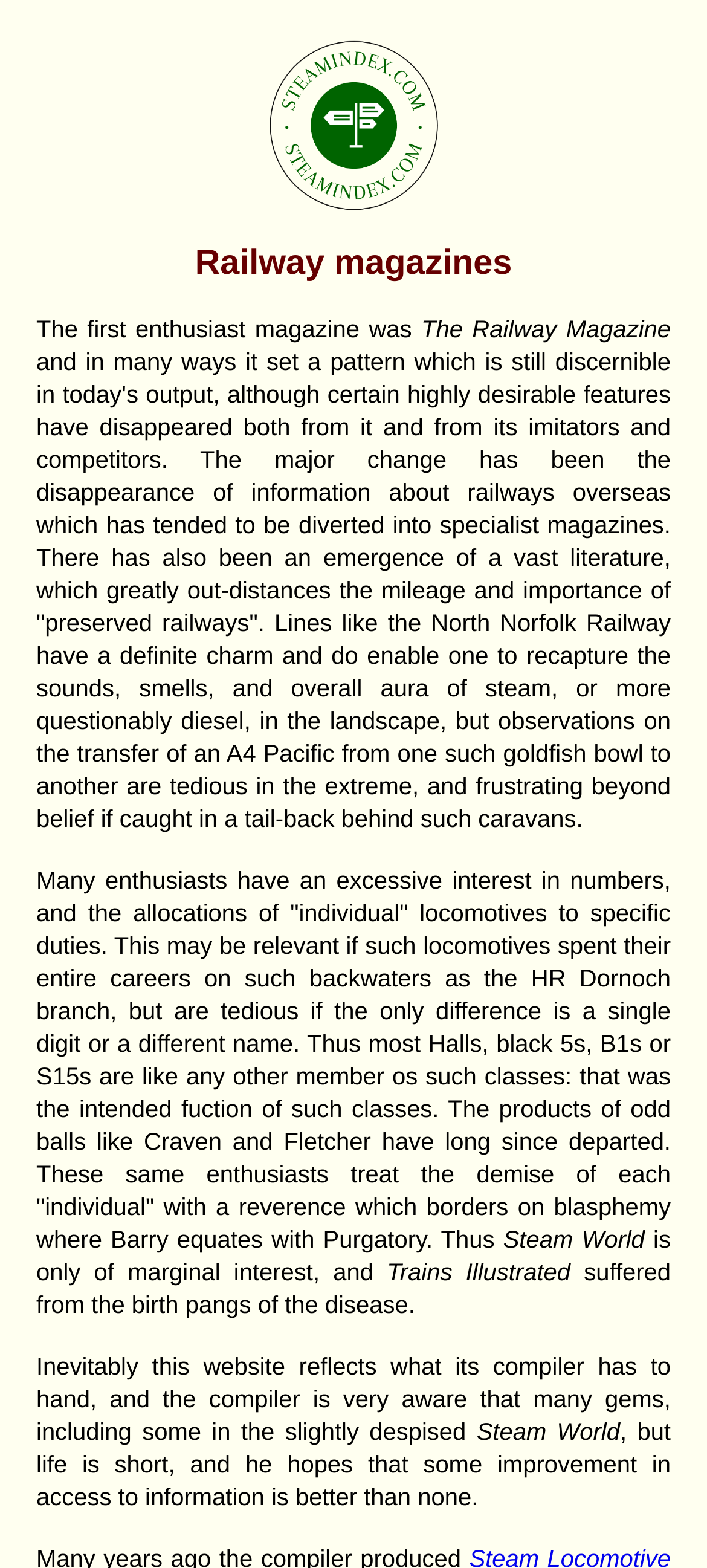What is the topic of the text on this webpage?
Answer the question with as much detail as you can, using the image as a reference.

The answer can be inferred from the StaticText element 'Railway magazines' at the top of the page, which suggests that the topic of the text is related to railway magazines.